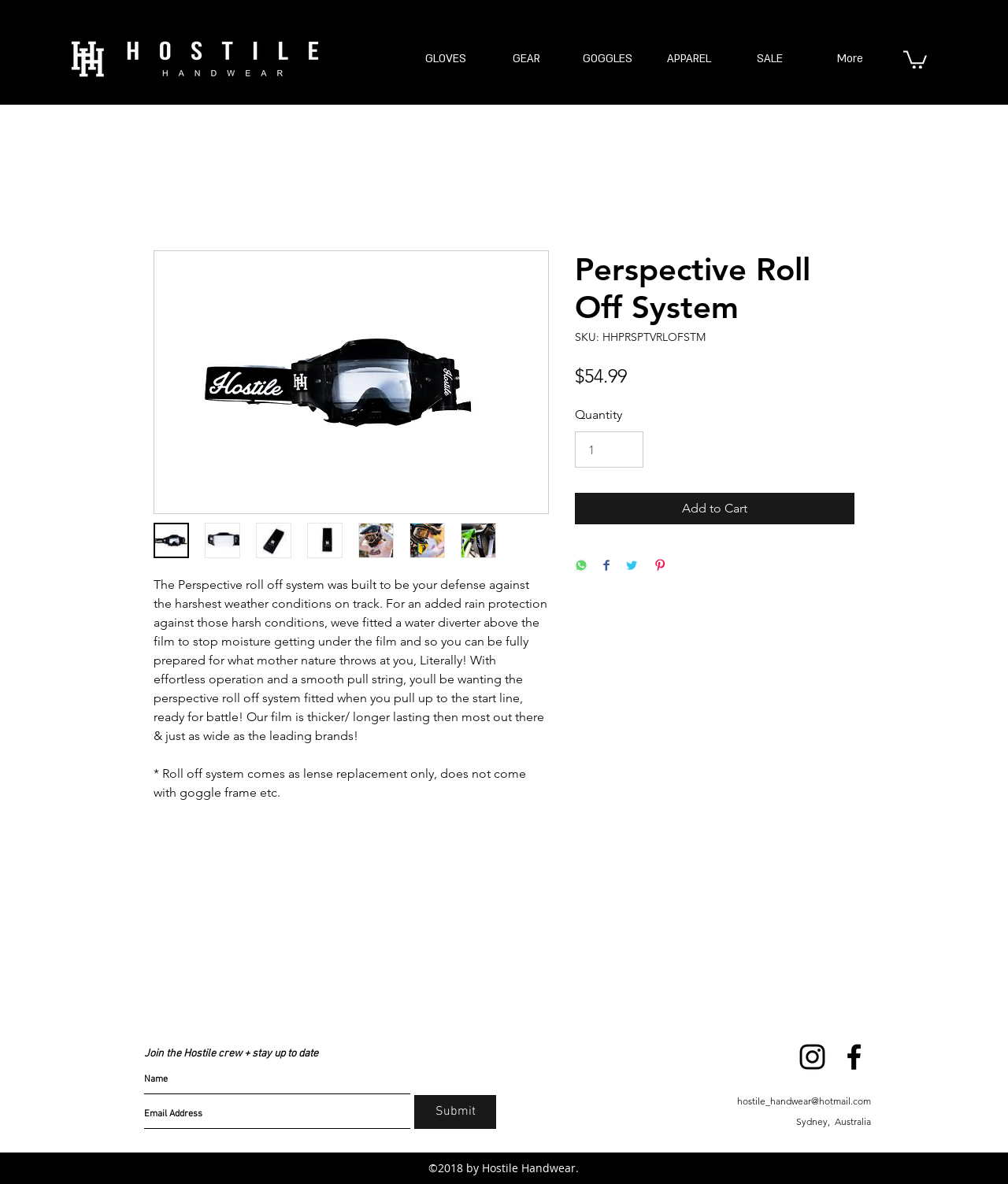Please identify the bounding box coordinates of the element I need to click to follow this instruction: "Click the 'instagram' link".

[0.789, 0.878, 0.823, 0.907]